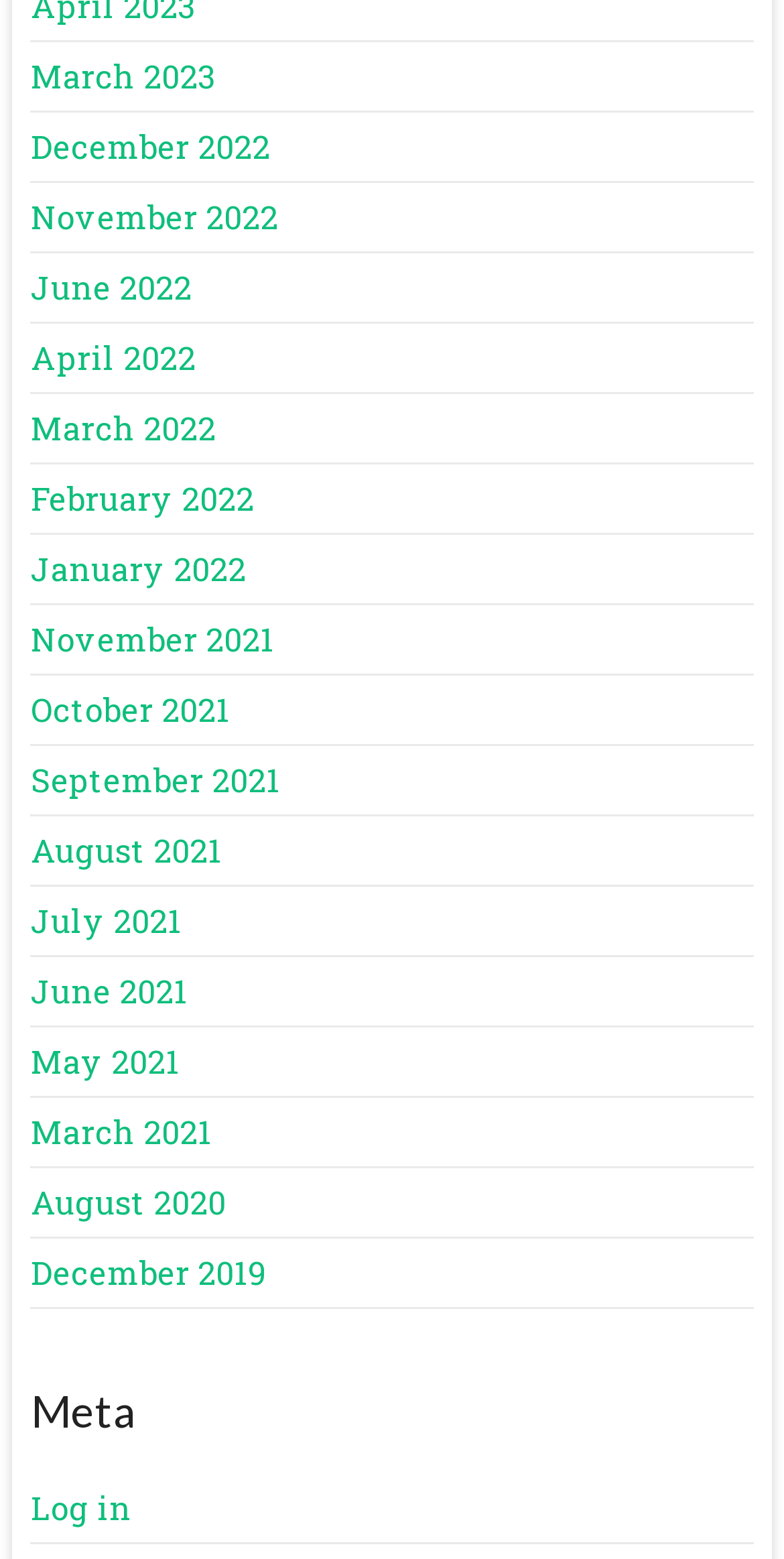Respond with a single word or phrase:
What is the category of the webpage?

Meta